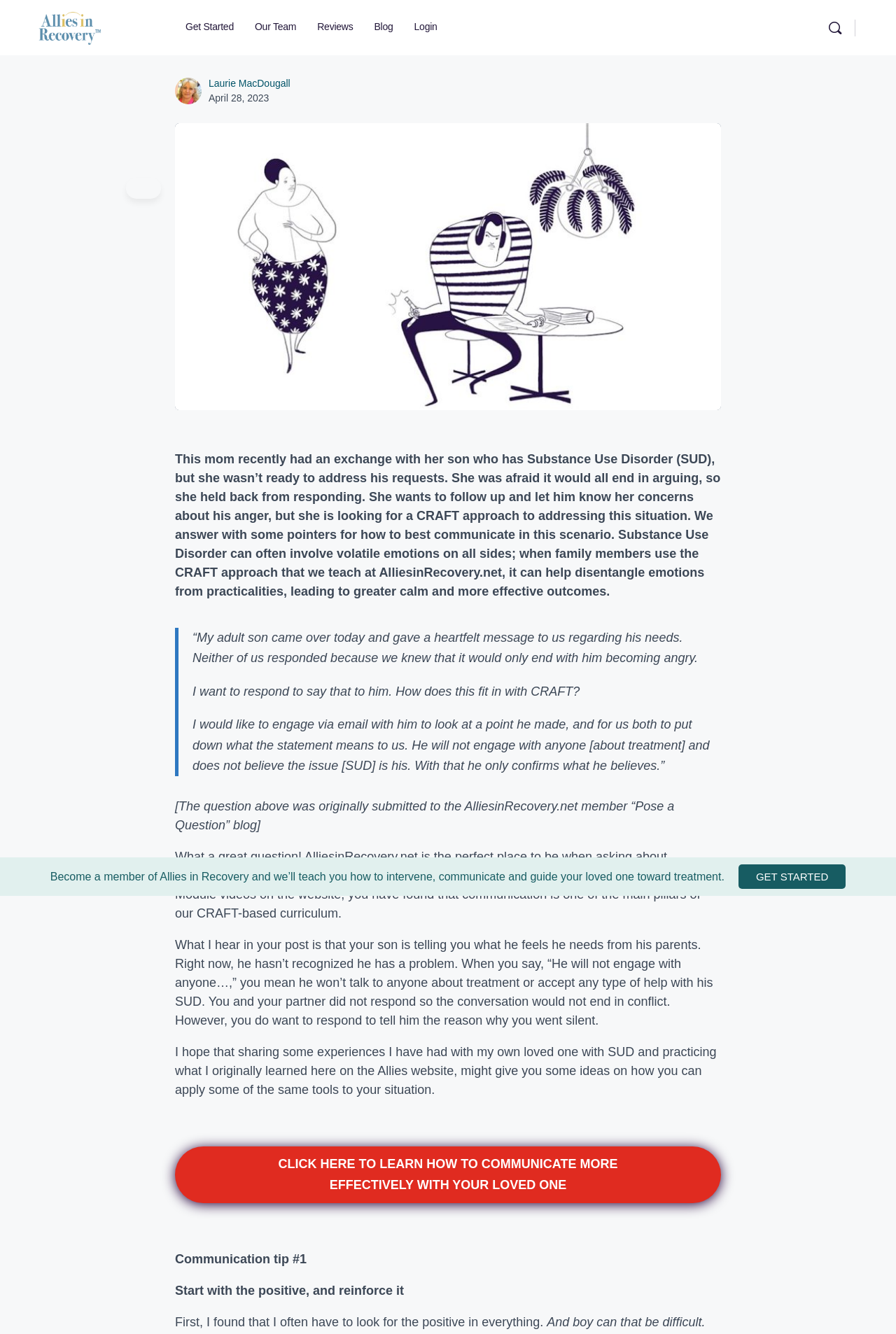Please identify the bounding box coordinates of the clickable region that I should interact with to perform the following instruction: "Search for something". The coordinates should be expressed as four float numbers between 0 and 1, i.e., [left, top, right, bottom].

[0.916, 0.014, 0.948, 0.027]